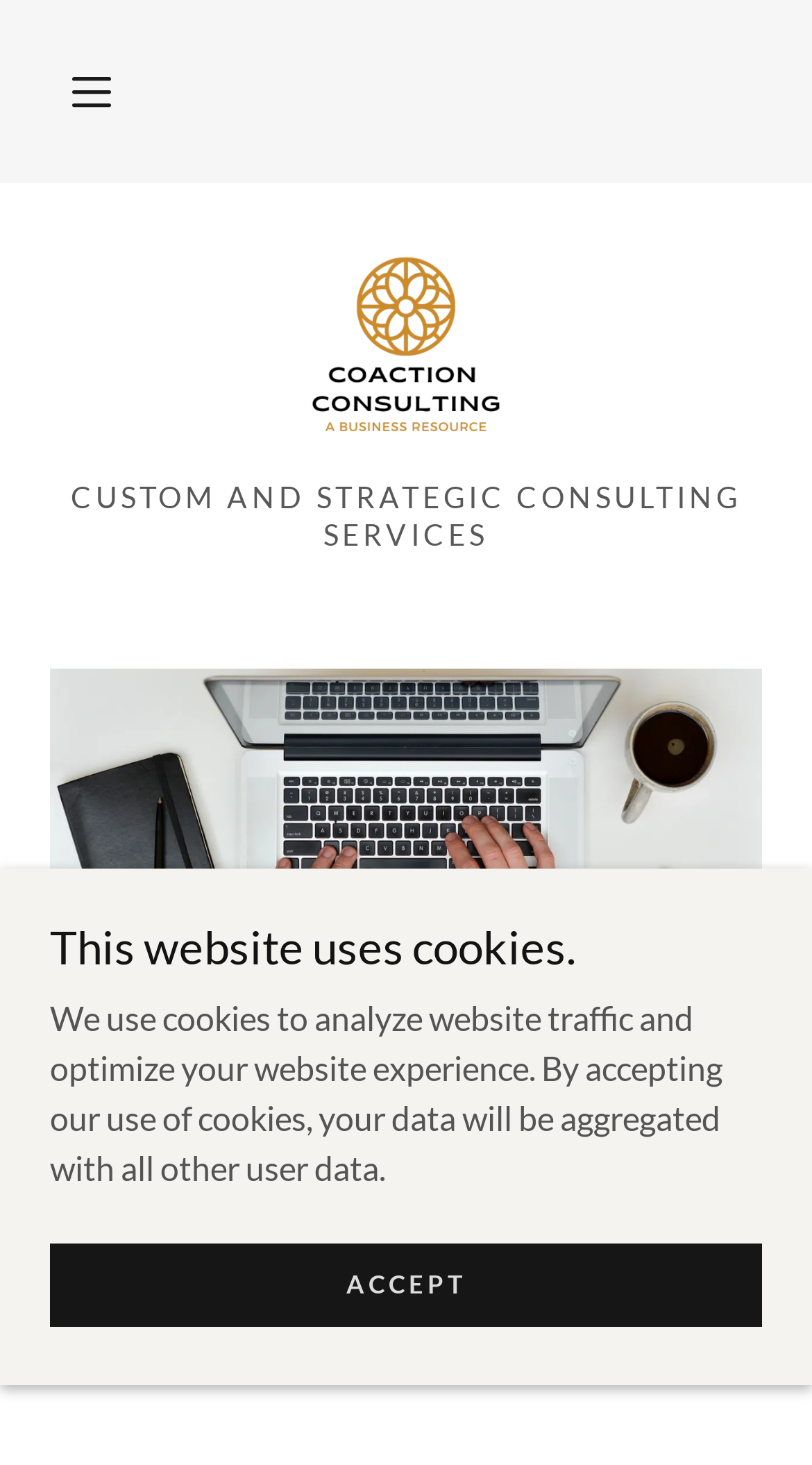How many navigation menus are available?
Carefully analyze the image and provide a thorough answer to the question.

There is only one button with the text 'Hamburger Site Navigation Icon' which is typically used to toggle a navigation menu, indicating that there is only one navigation menu available.